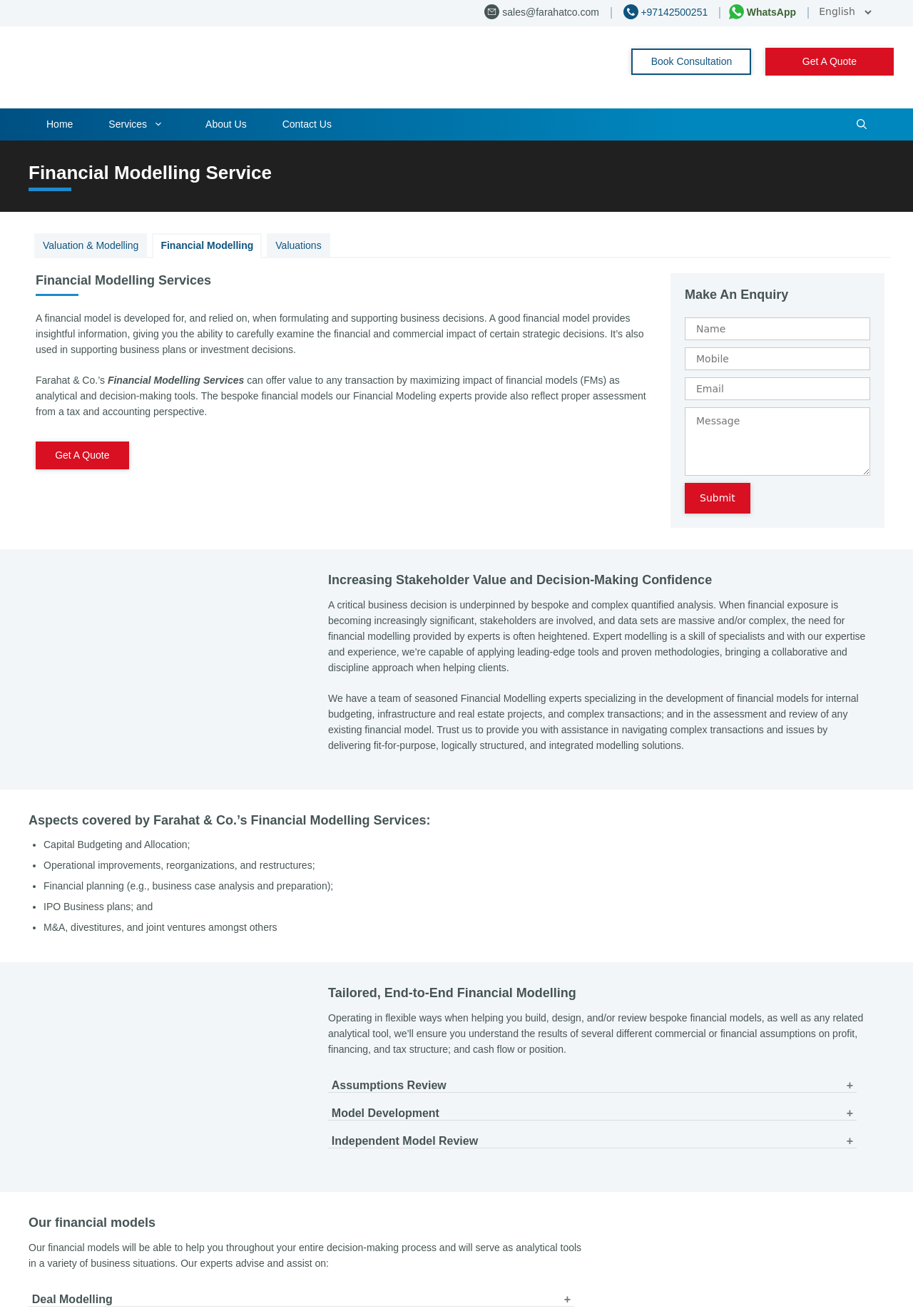Locate the bounding box of the UI element described in the following text: "WhatsApp".

[0.798, 0.005, 0.886, 0.014]